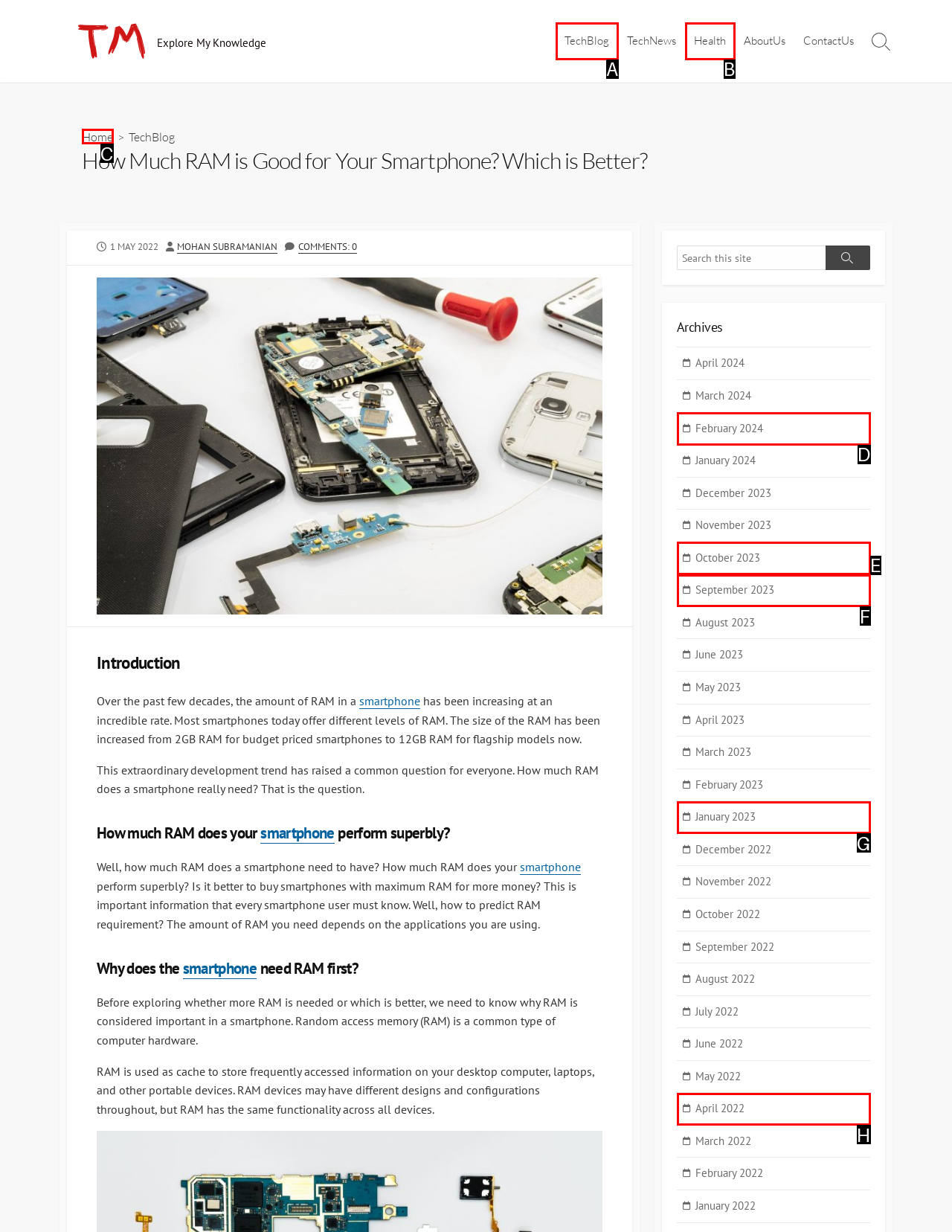Find the appropriate UI element to complete the task: Enter your name. Indicate your choice by providing the letter of the element.

None